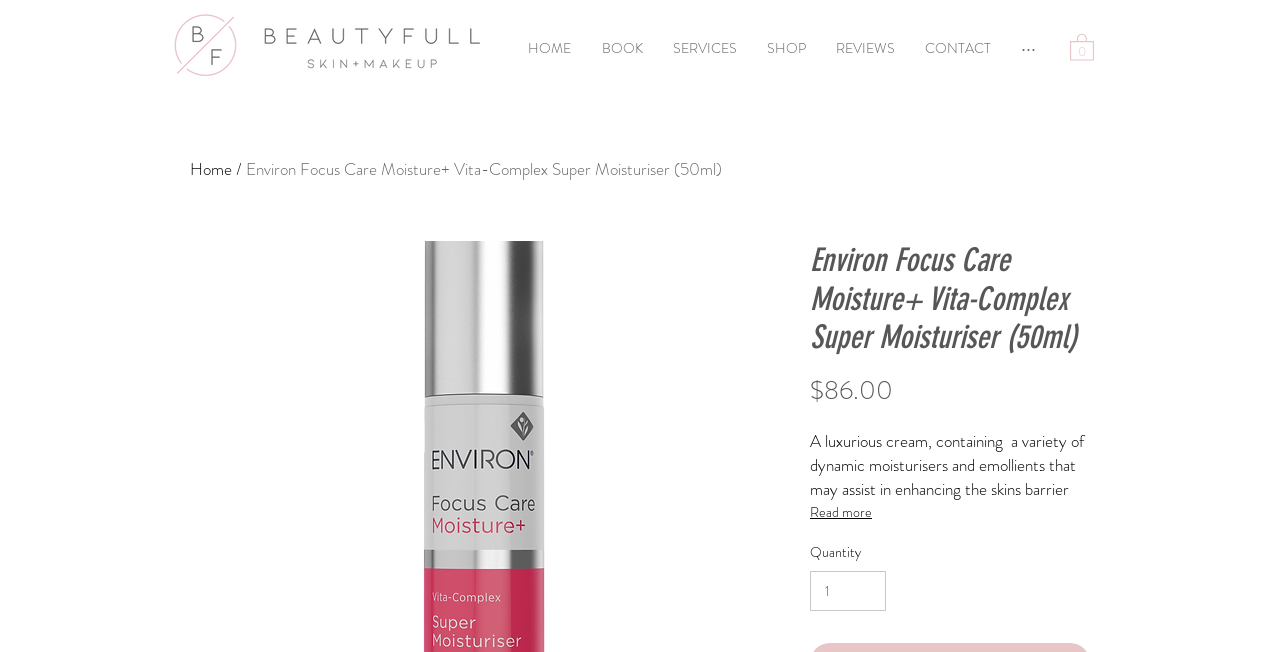Find the bounding box of the UI element described as: "REVIEWS". The bounding box coordinates should be given as four float values between 0 and 1, i.e., [left, top, right, bottom].

[0.641, 0.052, 0.711, 0.097]